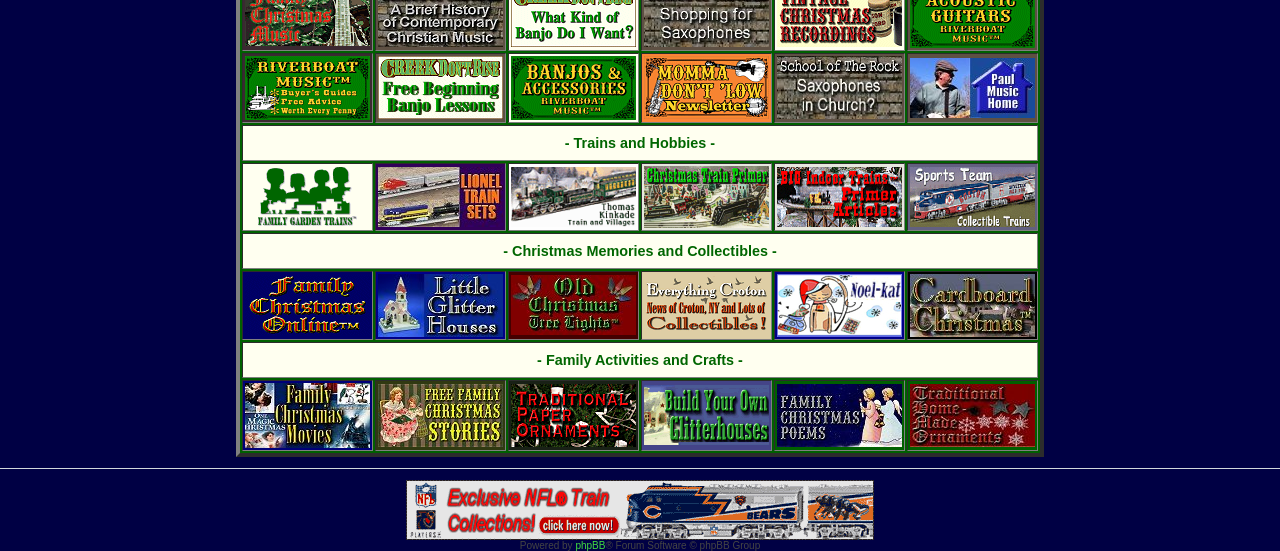Please reply with a single word or brief phrase to the question: 
How many grid cells are in the second row?

5